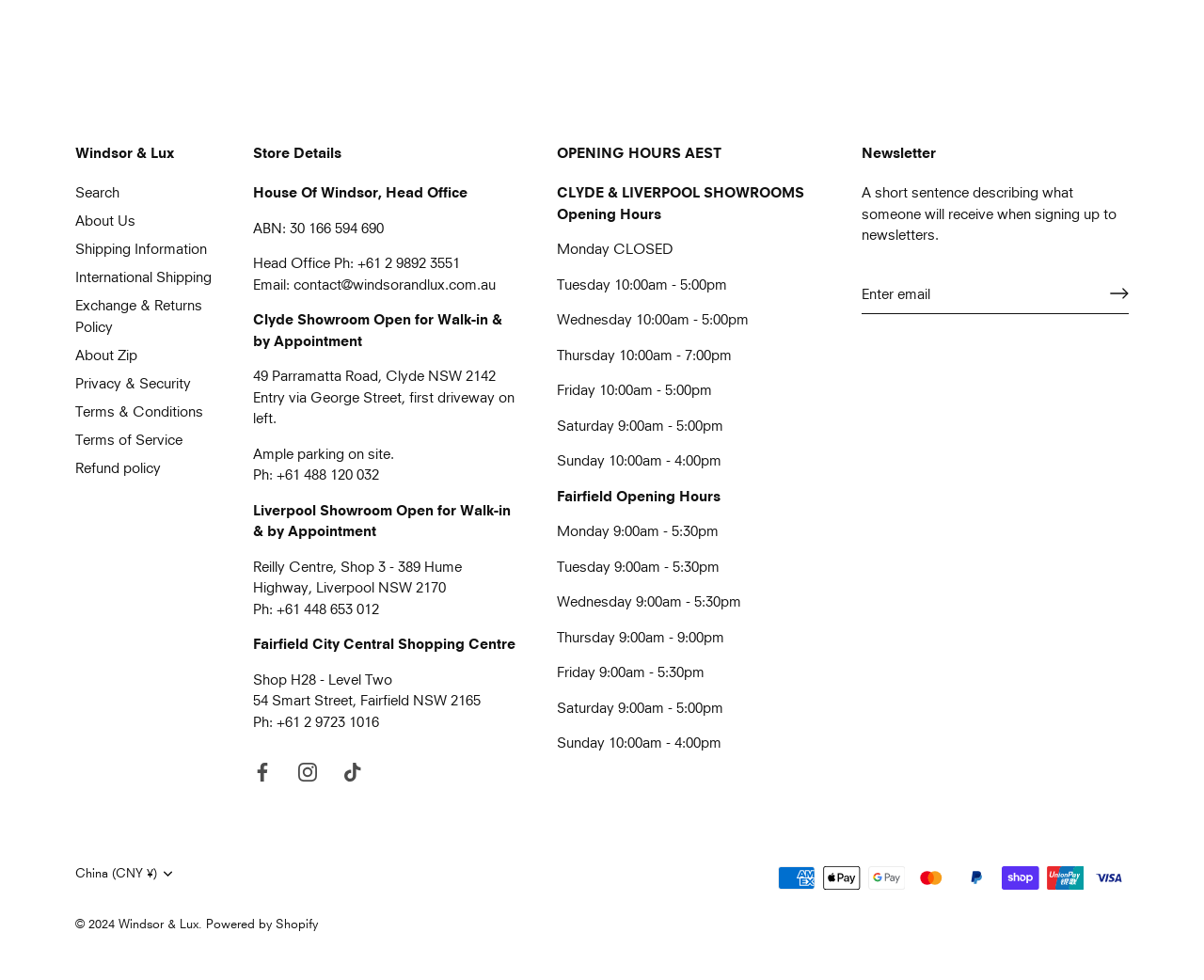Find the bounding box coordinates of the clickable area that will achieve the following instruction: "view Alun Gown".

[0.055, 0.235, 0.341, 0.73]